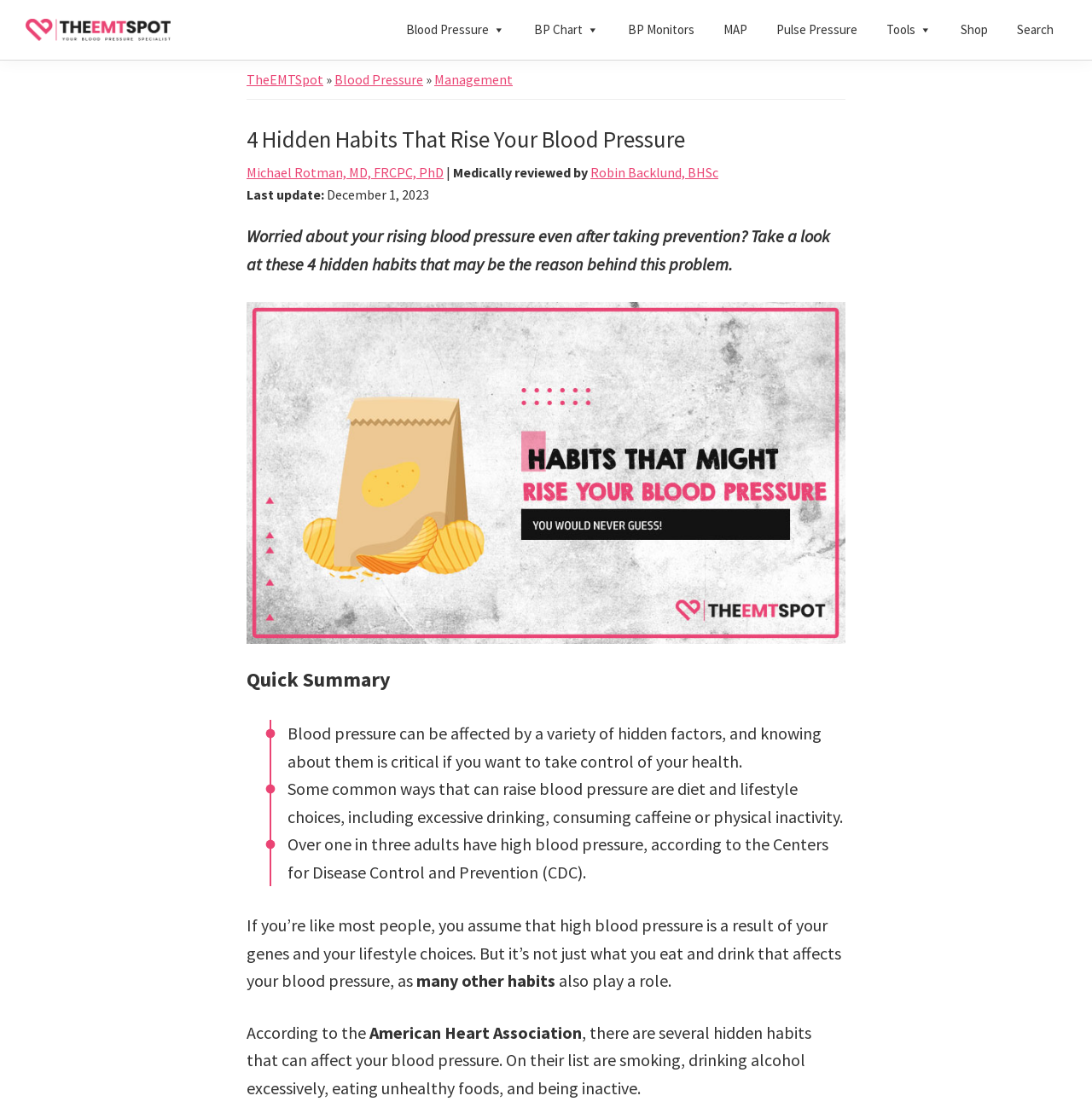Explain the webpage in detail.

The webpage is about high blood pressure and its hidden causes. At the top, there is a logo of "TheEMTSpot" with a navigation menu below it, containing links to various sections such as "Blood Pressure", "BP Chart", "BP Monitors", and more. 

Below the navigation menu, there is a header section with the title "4 Hidden Habits That Rise Your Blood Pressure" and information about the author and the medically reviewed person. 

The main content of the webpage starts with a paragraph that asks the reader if they are worried about their rising blood pressure despite taking prevention measures. This is followed by a large image related to the topic. 

The text then summarizes the importance of knowing the hidden factors that affect blood pressure, citing that over one in three adults have high blood pressure according to the Centers for Disease Control and Prevention (CDC). 

The webpage then explains that it's not just diet and lifestyle choices that affect blood pressure, but many other habits also play a role. It quotes the American Heart Association, listing several hidden habits that can affect blood pressure, including smoking, excessive drinking, eating unhealthy foods, and being inactive.